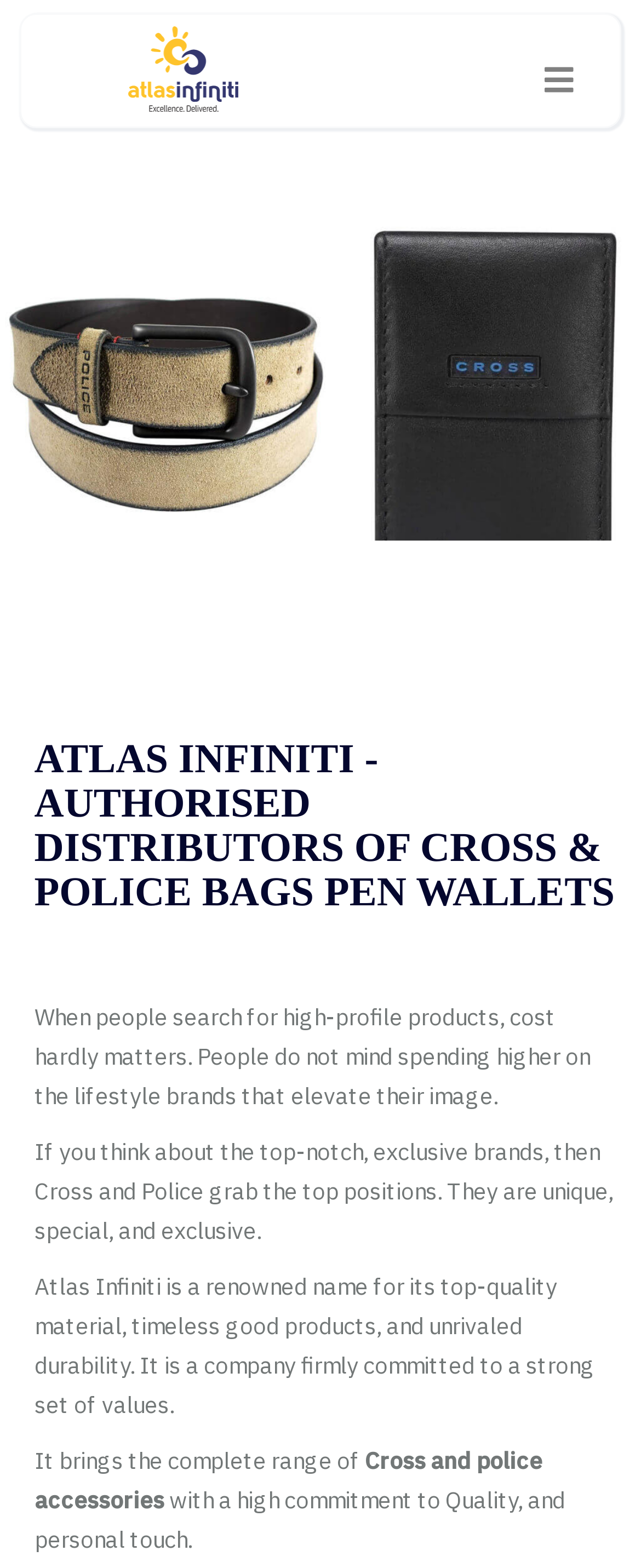Identify the bounding box of the HTML element described here: "aria-label="Toggle navigation"". Provide the coordinates as four float numbers between 0 and 1: [left, top, right, bottom].

[0.816, 0.035, 0.929, 0.067]